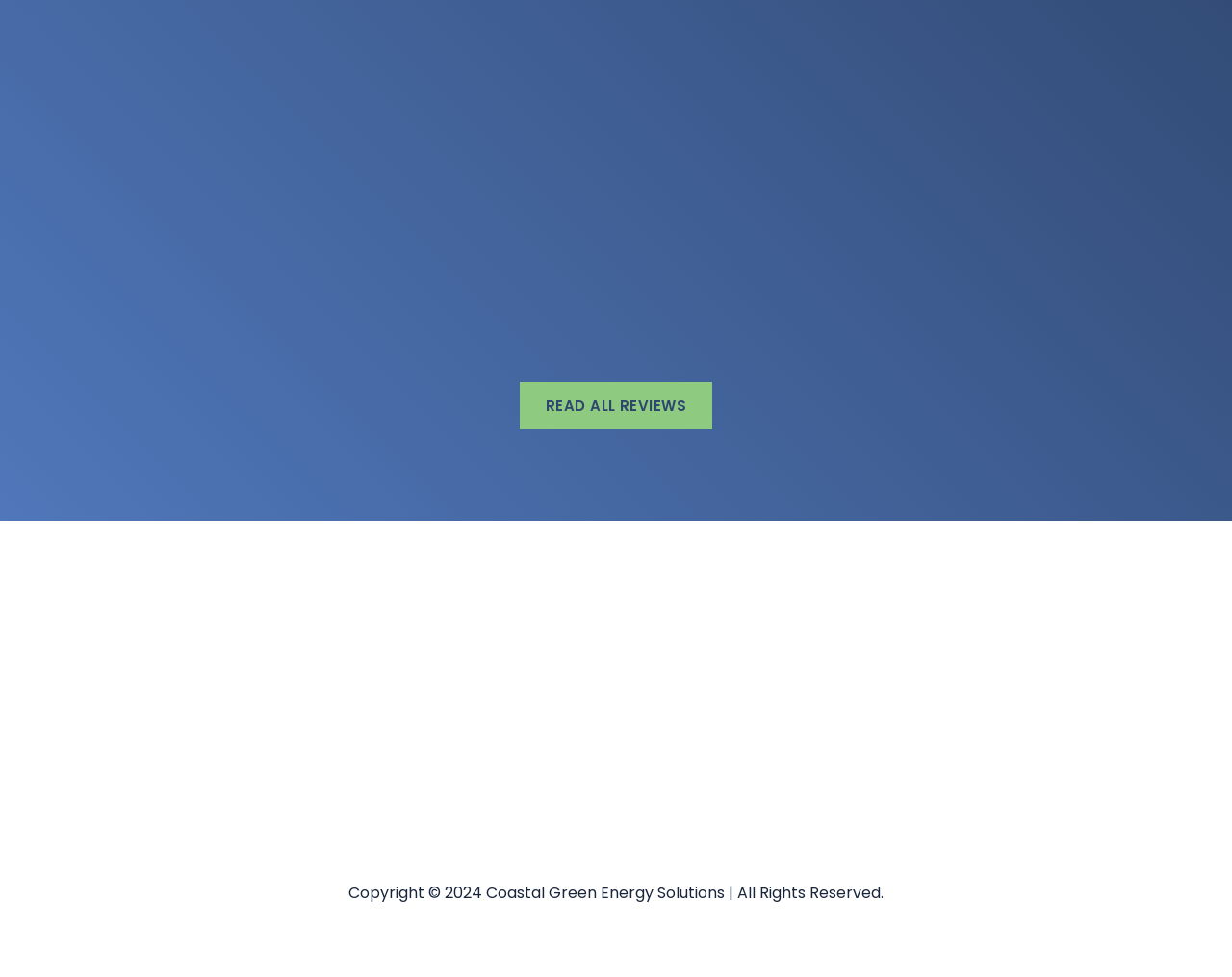Identify the coordinates of the bounding box for the element that must be clicked to accomplish the instruction: "Call the phone number".

[0.5, 0.707, 0.587, 0.73]